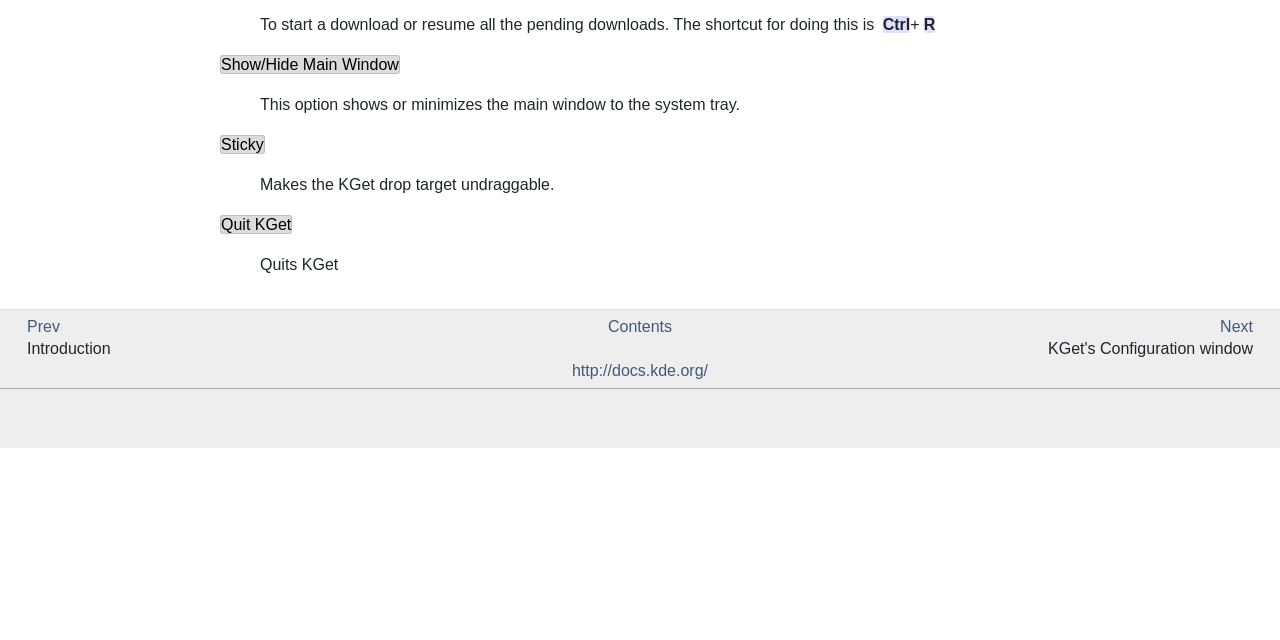Identify the bounding box of the UI component described as: "Next".

[0.953, 0.496, 0.979, 0.523]